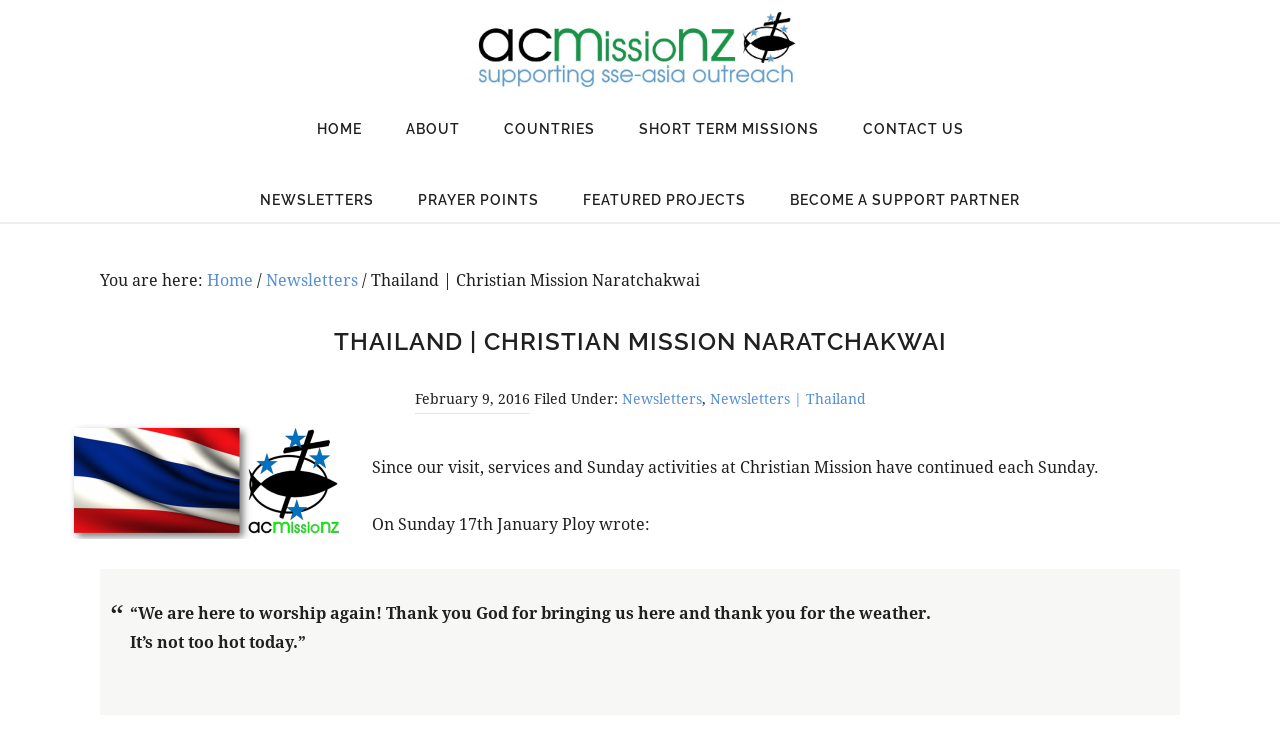What is the name of the person who wrote on Sunday 17th January?
With the help of the image, please provide a detailed response to the question.

I found the answer by reading the static text element that says 'On Sunday 17th January Ploy wrote:'.